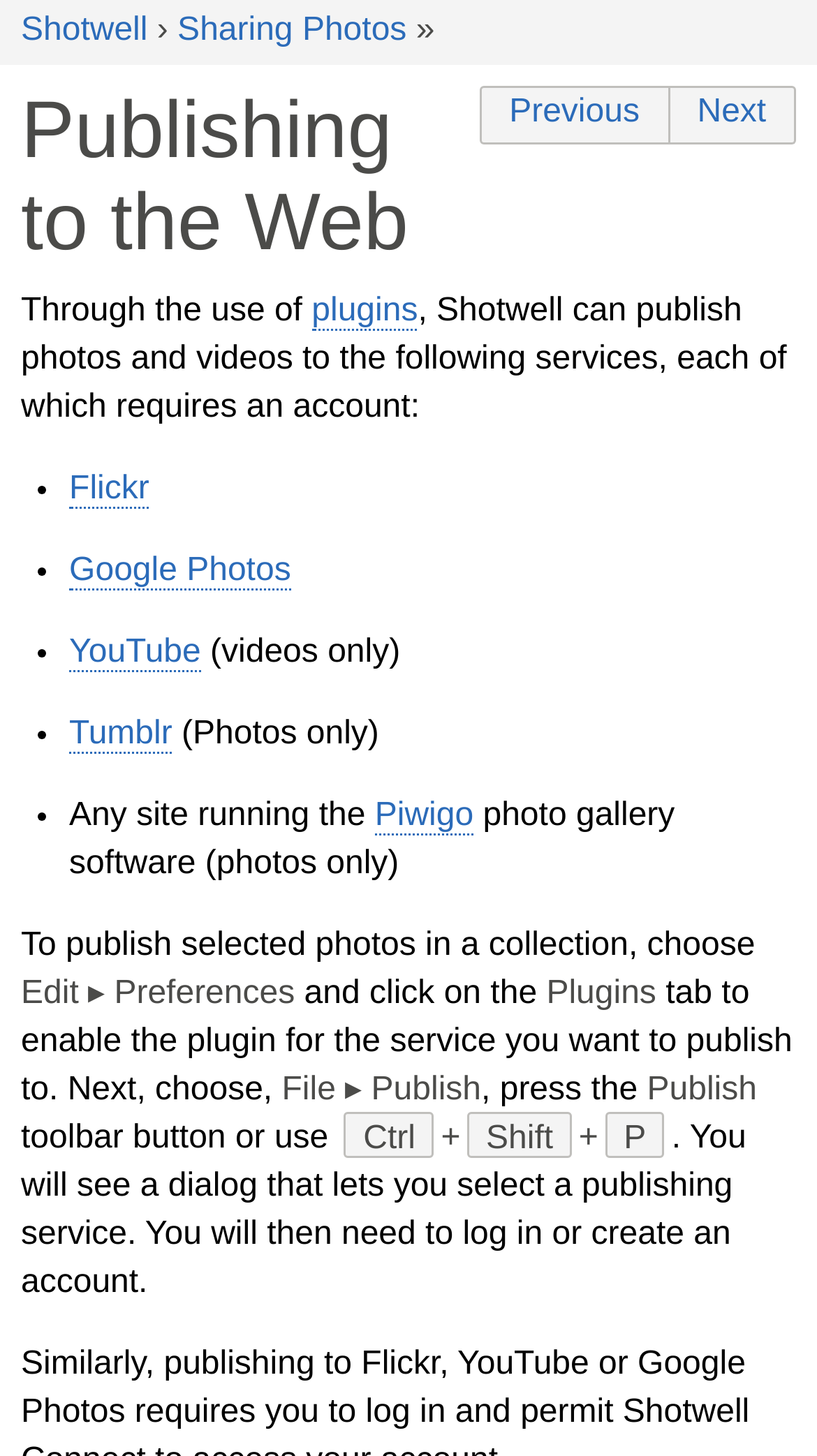Find the bounding box coordinates of the clickable element required to execute the following instruction: "Click on the 'Home' link". Provide the coordinates as four float numbers between 0 and 1, i.e., [left, top, right, bottom].

None